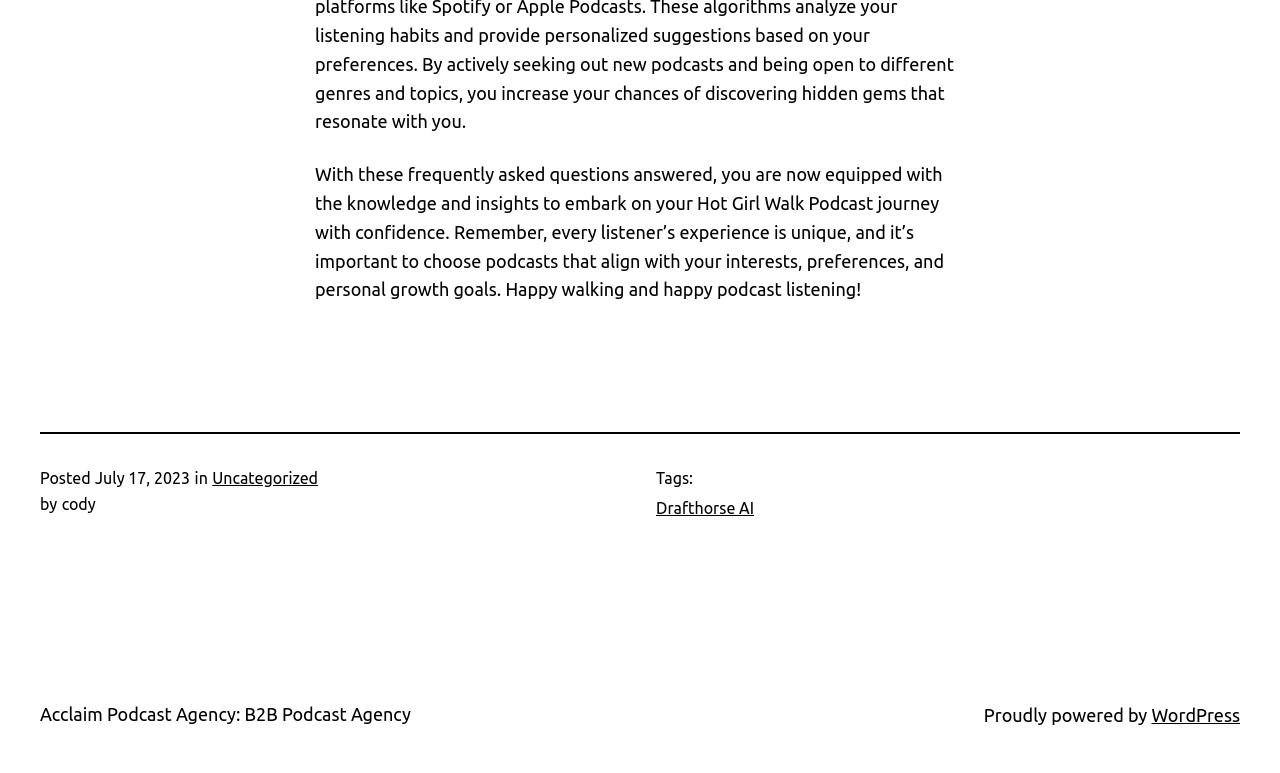Given the webpage screenshot, identify the bounding box of the UI element that matches this description: "Drafthorse AI".

[0.512, 0.646, 0.589, 0.669]